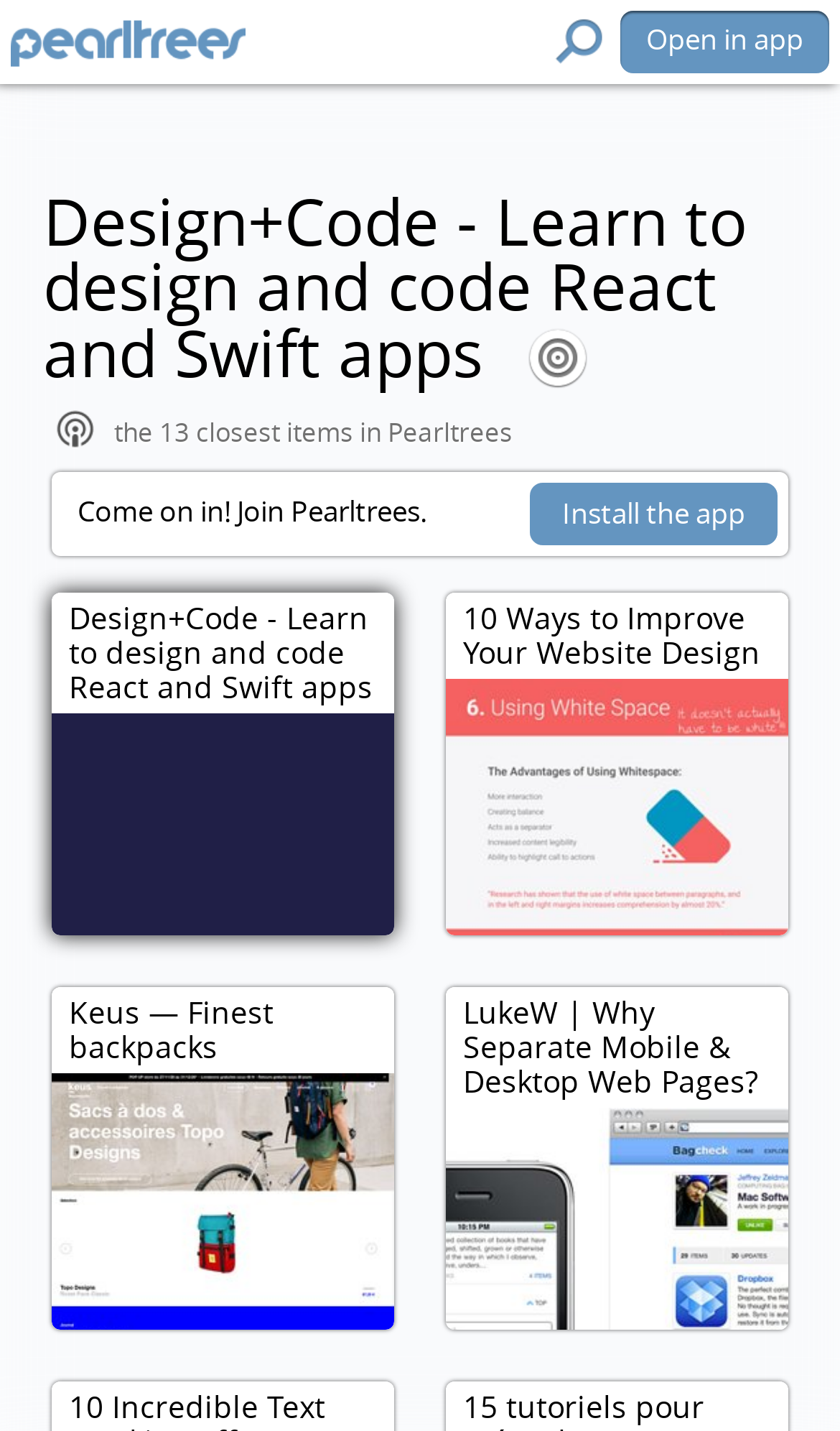Using the description "Open in app", locate and provide the bounding box of the UI element.

[0.738, 0.008, 0.987, 0.051]